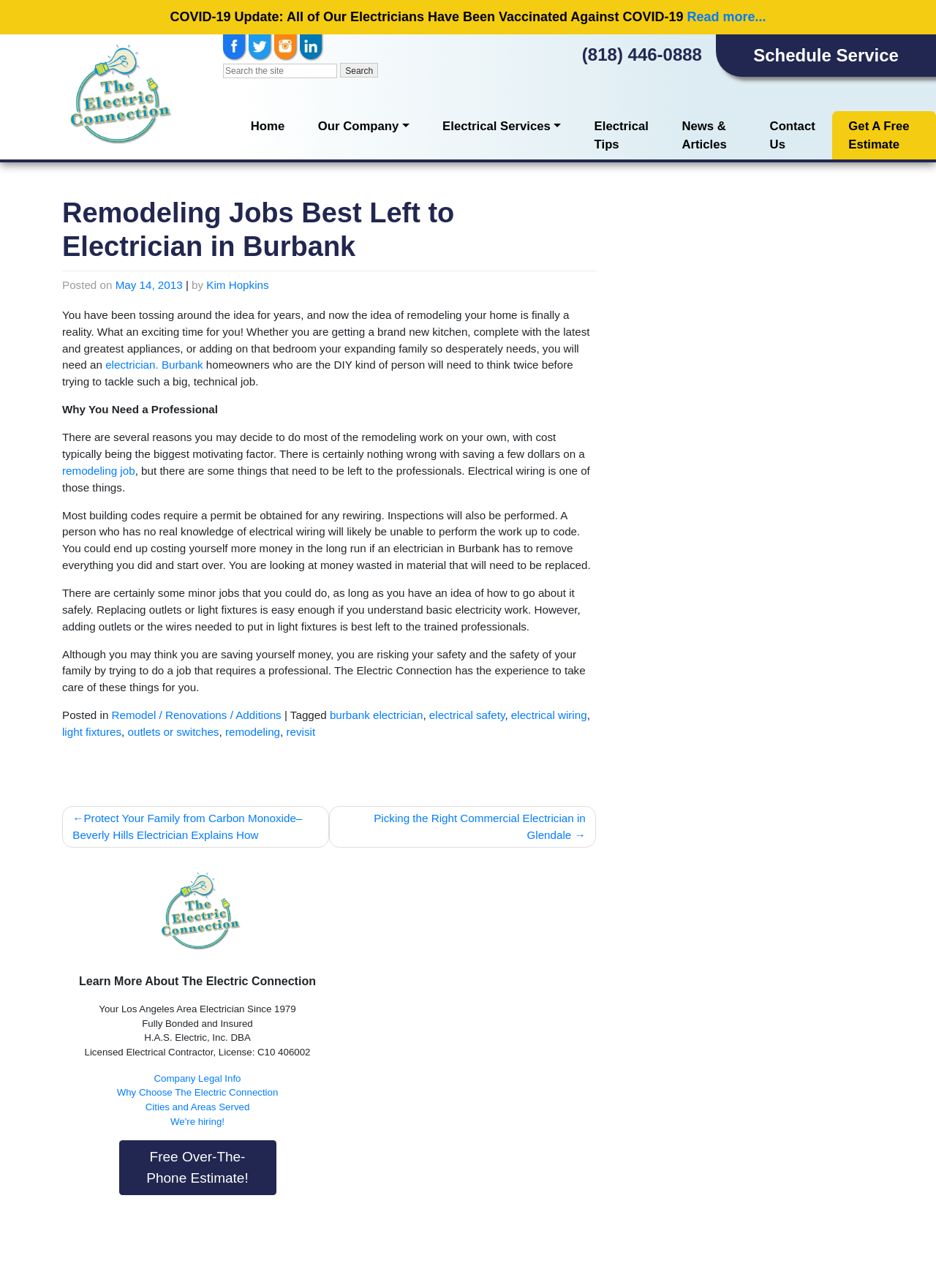Determine the bounding box coordinates for the UI element described. Format the coordinates as (top-left x, top-left y, bottom-right x, bottom-right y) and ensure all values are between 0 and 1. Element description: revisit

[0.306, 0.563, 0.337, 0.573]